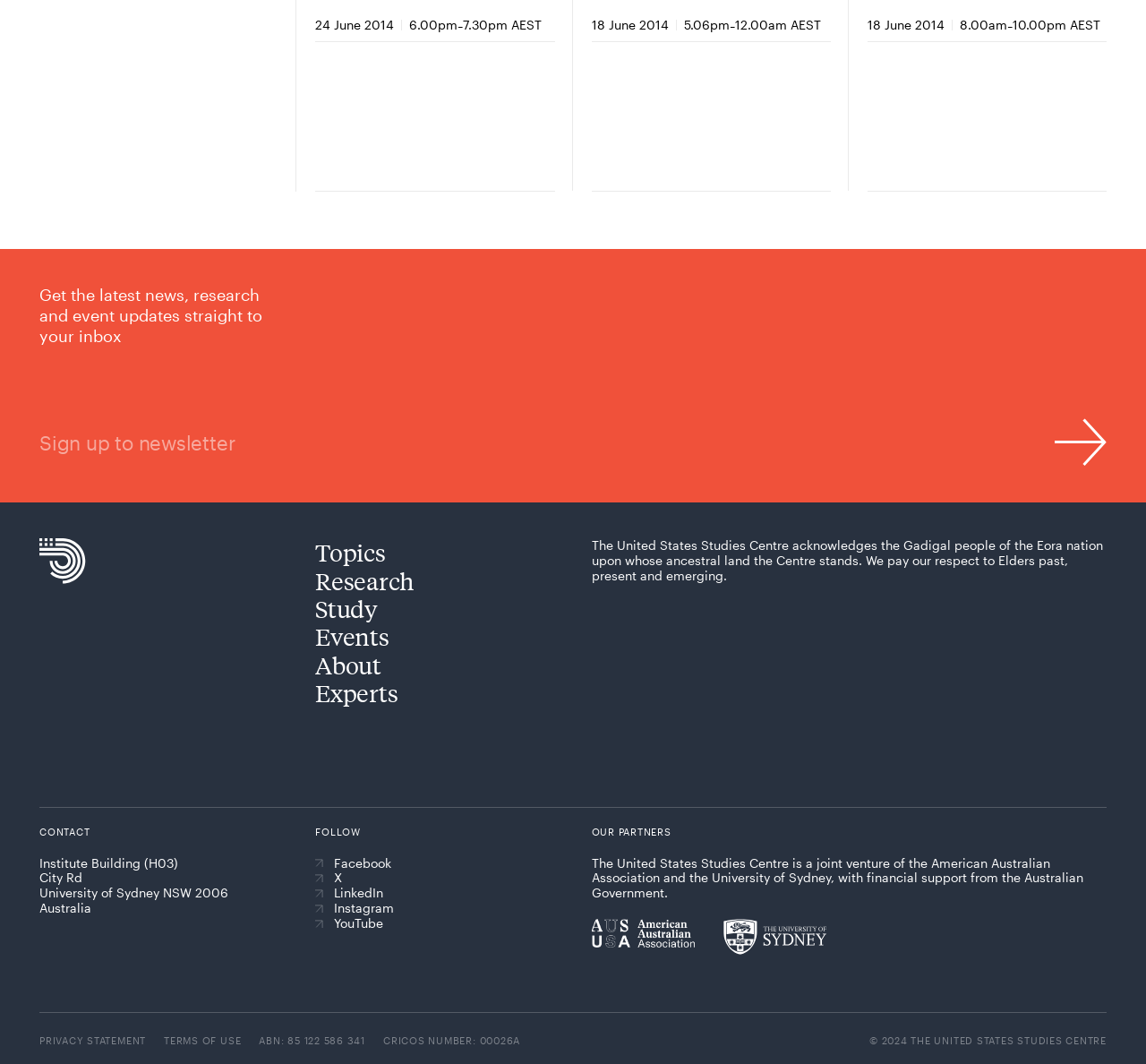Determine the bounding box coordinates for the region that must be clicked to execute the following instruction: "Read the privacy statement".

[0.034, 0.972, 0.127, 0.983]